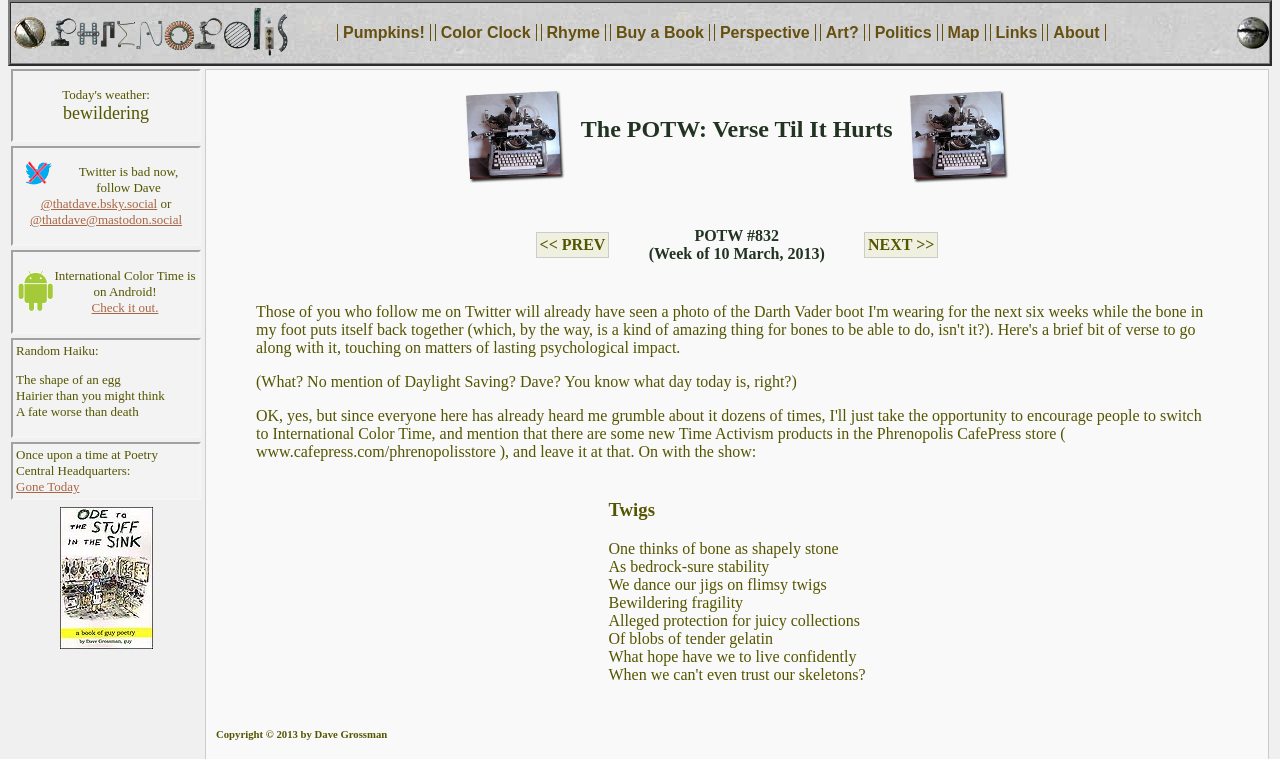Please find the bounding box coordinates of the element's region to be clicked to carry out this instruction: "Go to the next POTW".

[0.678, 0.311, 0.73, 0.333]